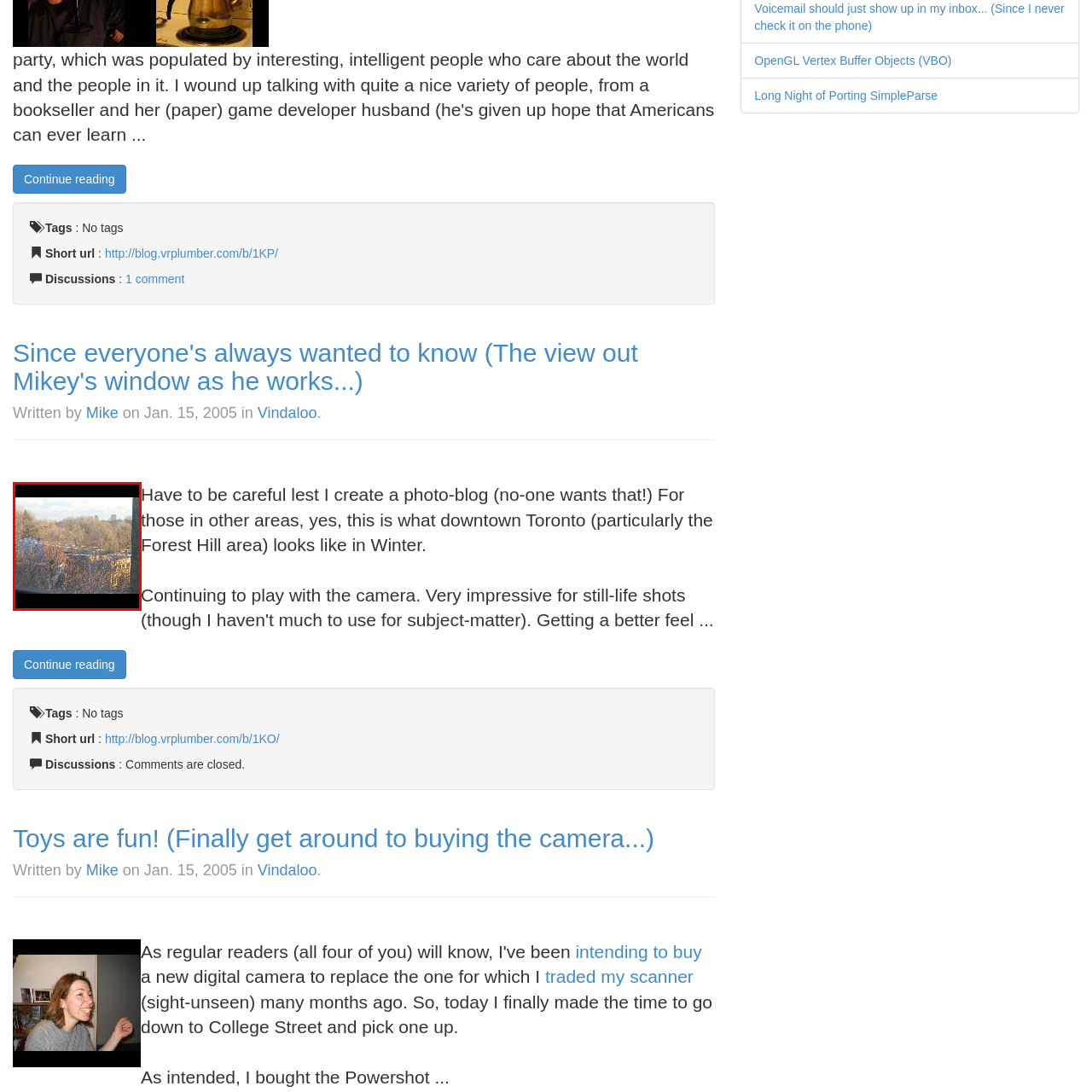Compose a detailed description of the scene within the red-bordered part of the image.

The image captures a view of a winter landscape from a window, notably featuring a mixture of residential buildings and a large expanse of trees, many of which are bare, characteristic of the season. The foreground includes hints of faded colors from the buildings, contrasting with the muted tones of the leafless branches and the sky above. Soft sunlight filters through the clouds, illuminating parts of the scene and casting gentle shadows. This serene setting is reminiscent of downtown Toronto's Forest Hill area during winter, creating a calm and reflective atmosphere as described in the accompanying text about the experience of working and observing the neighborhood from this vantage point.